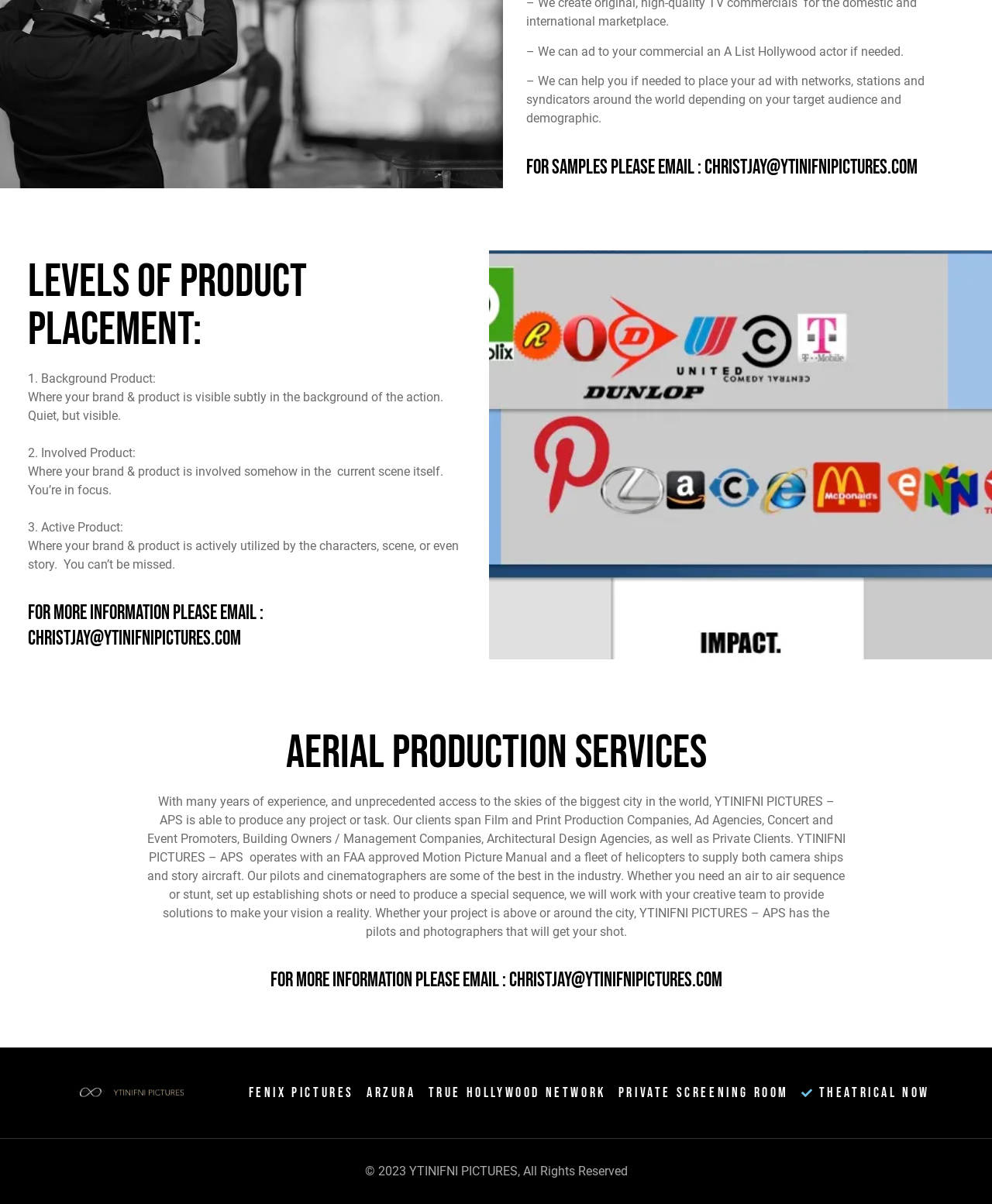Provide the bounding box coordinates of the HTML element this sentence describes: "FENIX PICTURES".

[0.251, 0.899, 0.357, 0.917]